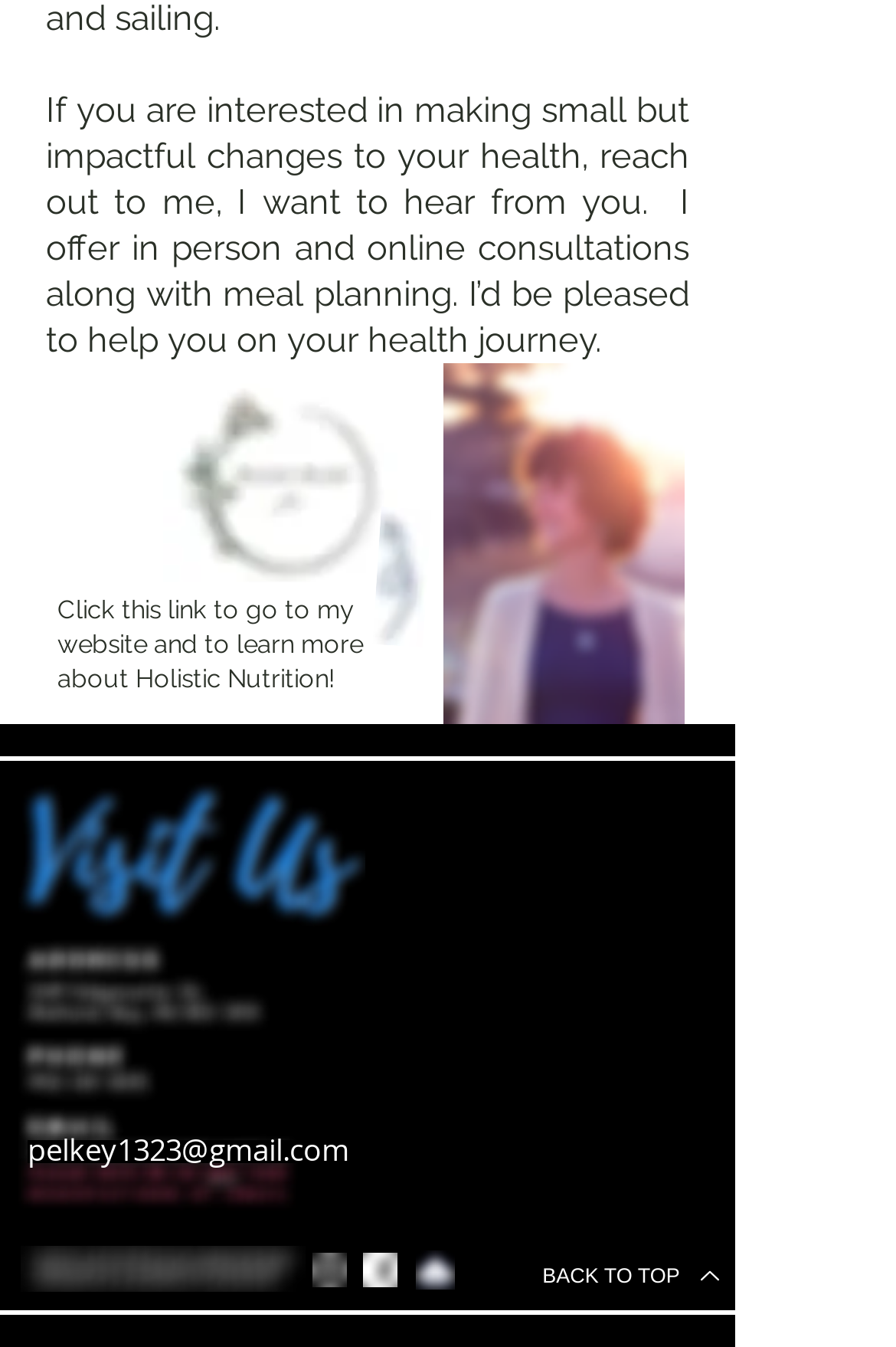What is the profession of the person in the image?
Please look at the screenshot and answer using one word or phrase.

Nutritionist